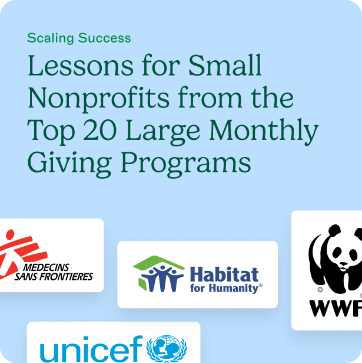What is the purpose of this visual?
Please respond to the question with a detailed and informative answer.

According to the caption, this visual serves as an illustration of valuable insights and strategies that smaller organizations can adopt to enhance their fundraising efforts and engage donors effectively, which indicates that the purpose of this visual is to provide useful information and guidance.